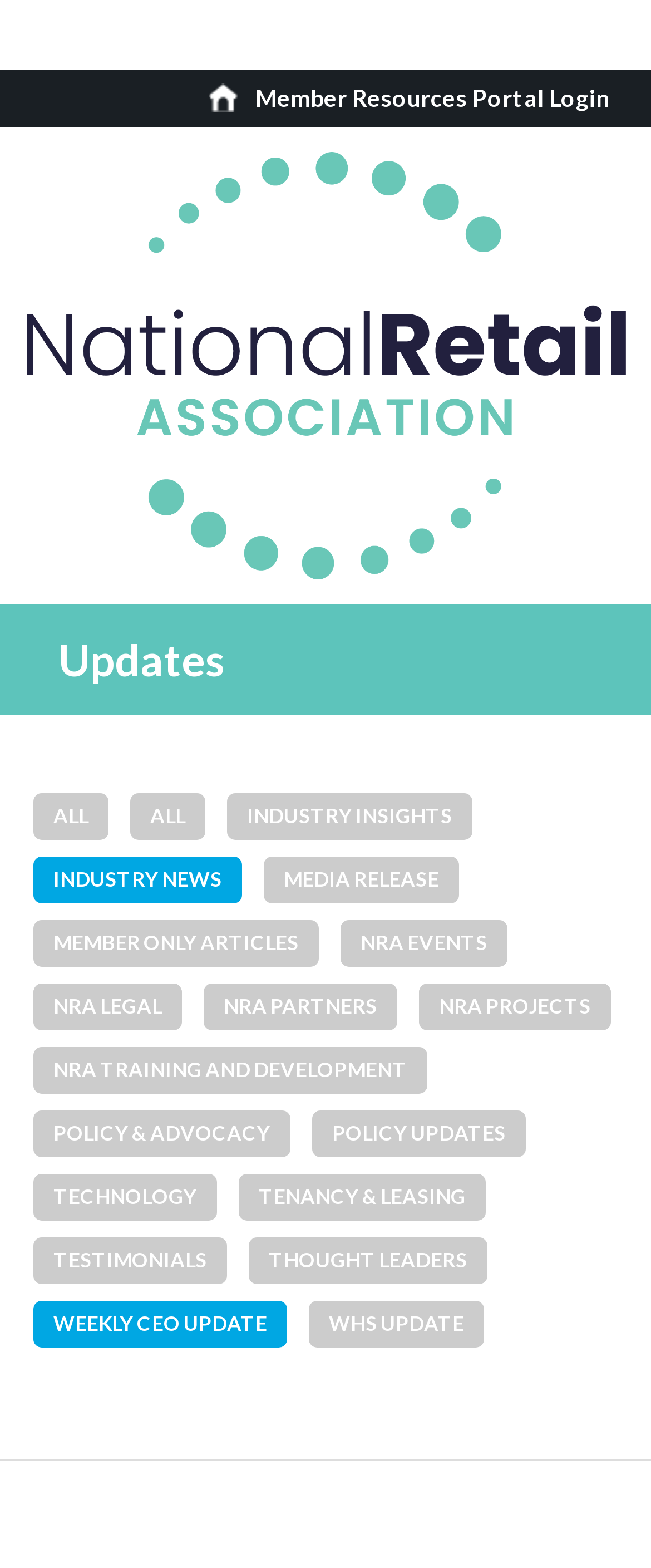Answer the question with a brief word or phrase:
How many links are there under the main section?

21